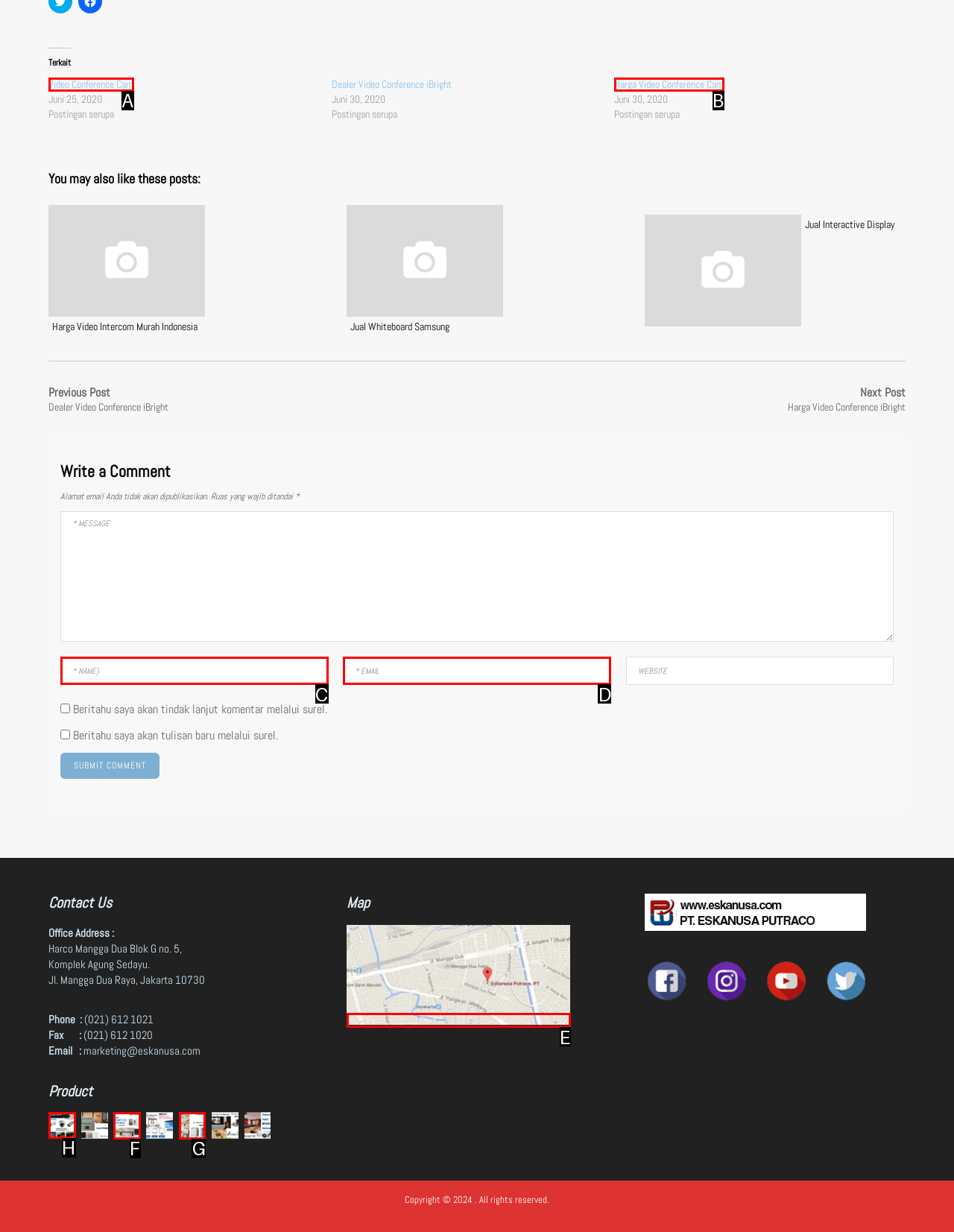Identify the letter of the UI element I need to click to carry out the following instruction: View the 'CCTV Panasonic' product

H